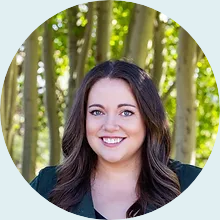What is the profession of the woman in the image?
Using the information presented in the image, please offer a detailed response to the question.

The caption identifies the woman as 'TAYLER RYDALCH, a mental health nurse practitioner (PMHNP-BC)', which reveals her profession.